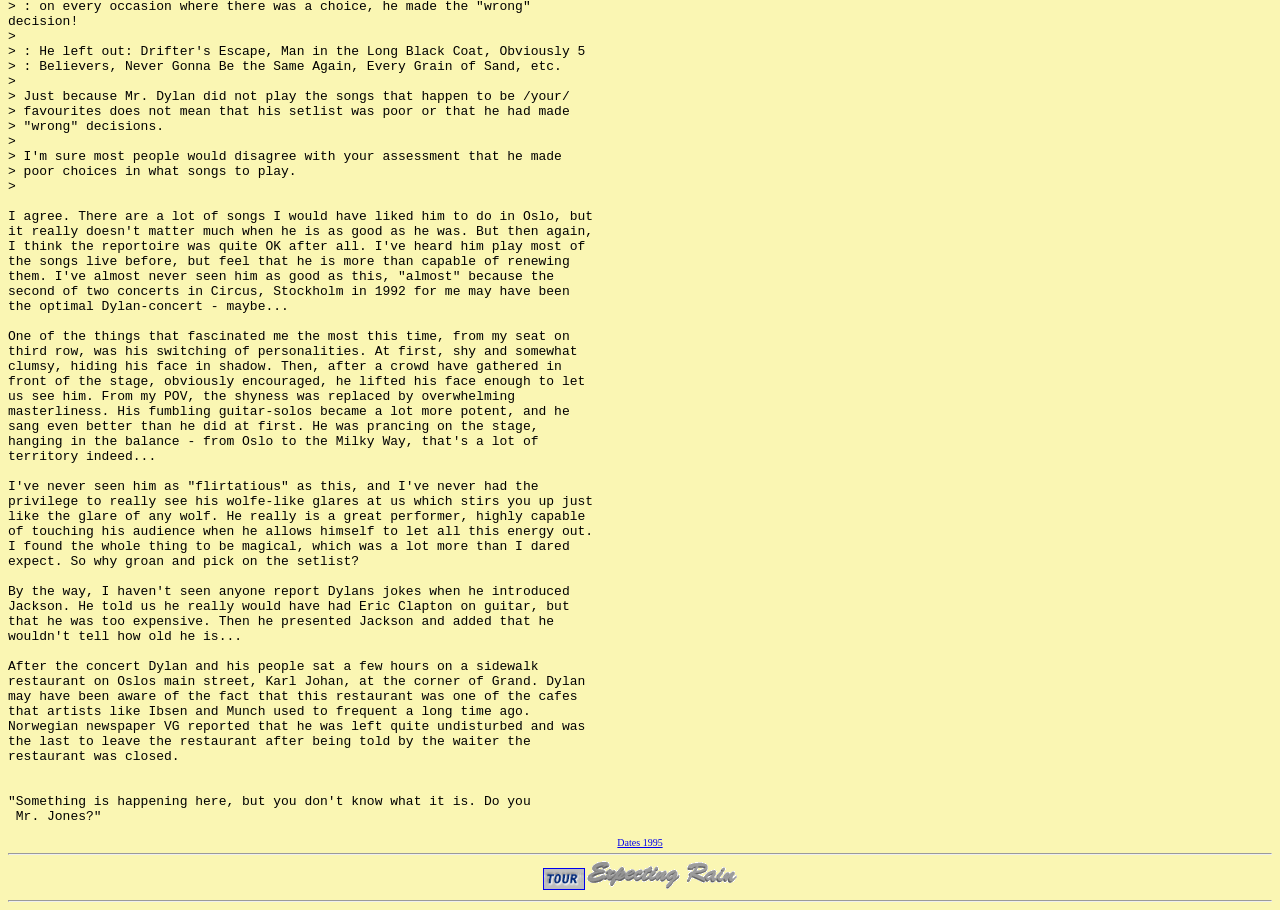What is the purpose of the links at the top?
Please provide a comprehensive and detailed answer to the question.

The links at the top, including 'Dates 1995' and 'Tour', seem to be navigation links that allow users to access different sections or pages of the website. Their positions and formatting suggest that they are meant to be clicked to navigate to other parts of the site.